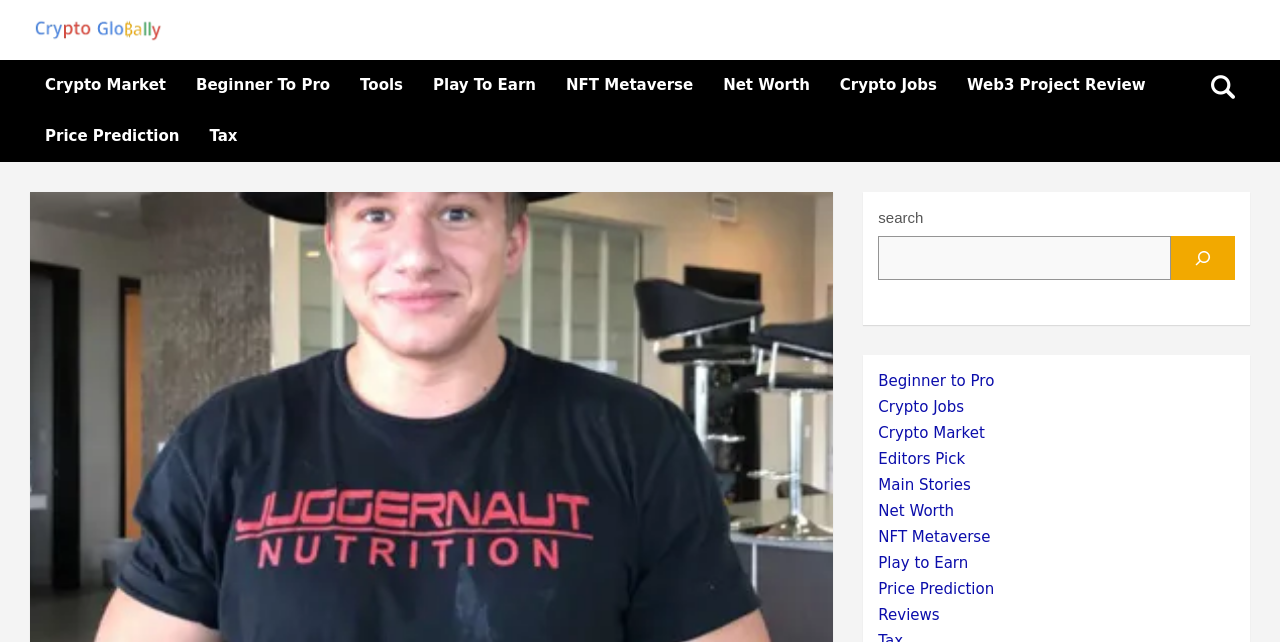How many links are there in the top navigation bar?
Give a one-word or short phrase answer based on the image.

8